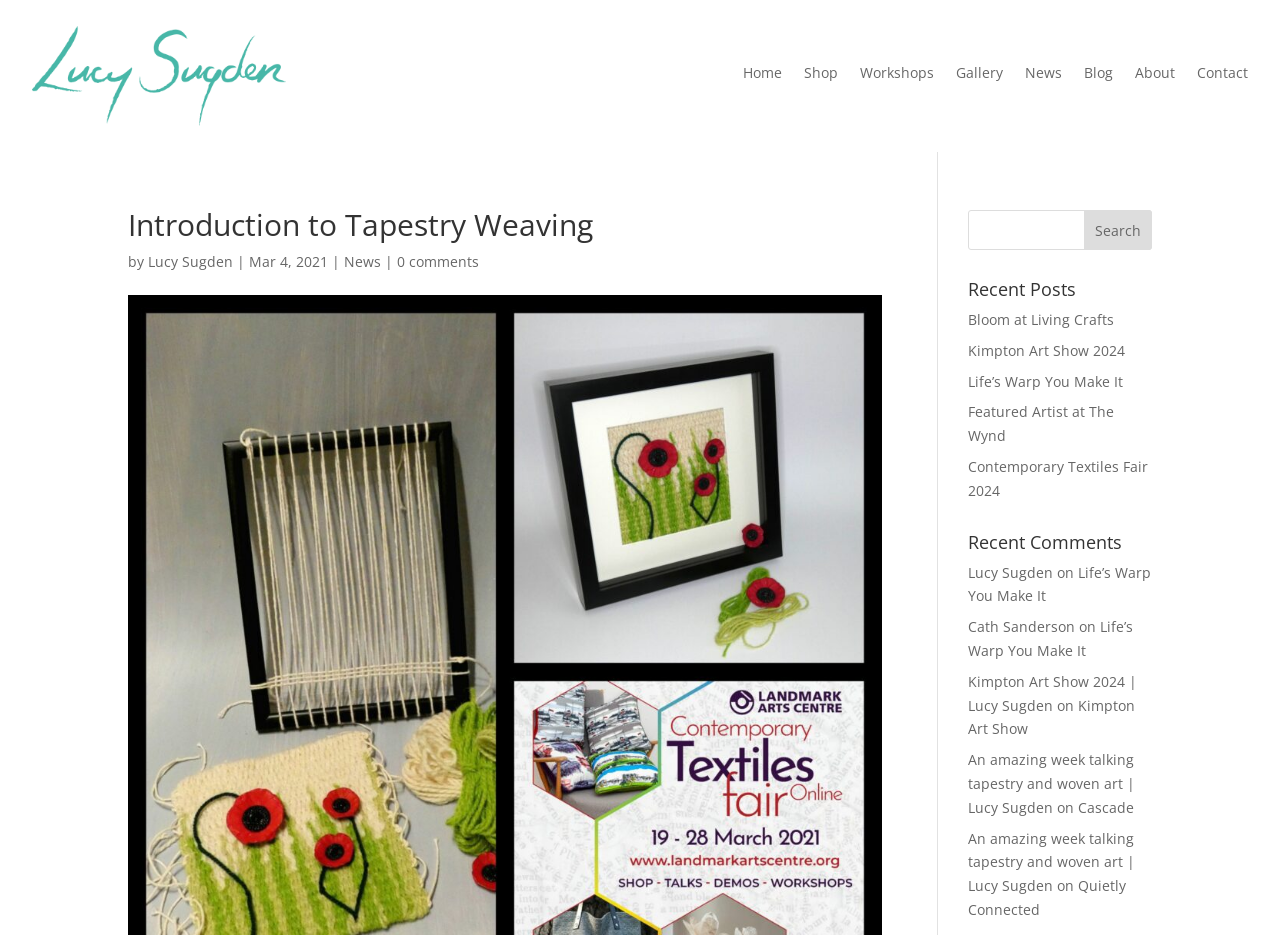Please identify the bounding box coordinates of the element's region that I should click in order to complete the following instruction: "View the 'Gallery'". The bounding box coordinates consist of four float numbers between 0 and 1, i.e., [left, top, right, bottom].

[0.747, 0.07, 0.784, 0.094]